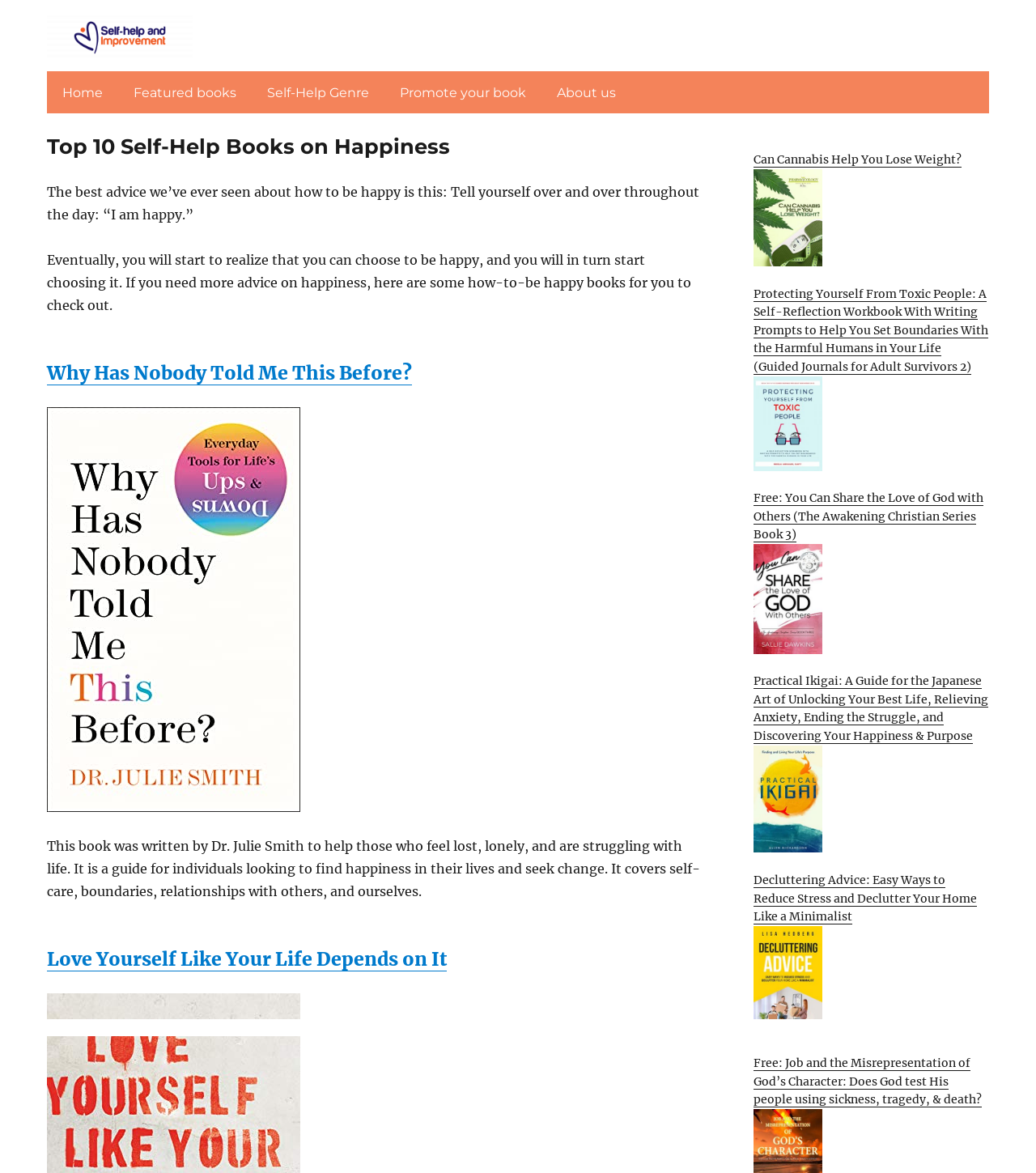Identify the bounding box coordinates of the HTML element based on this description: "alt="Self-help and Improvement"".

[0.045, 0.007, 0.21, 0.057]